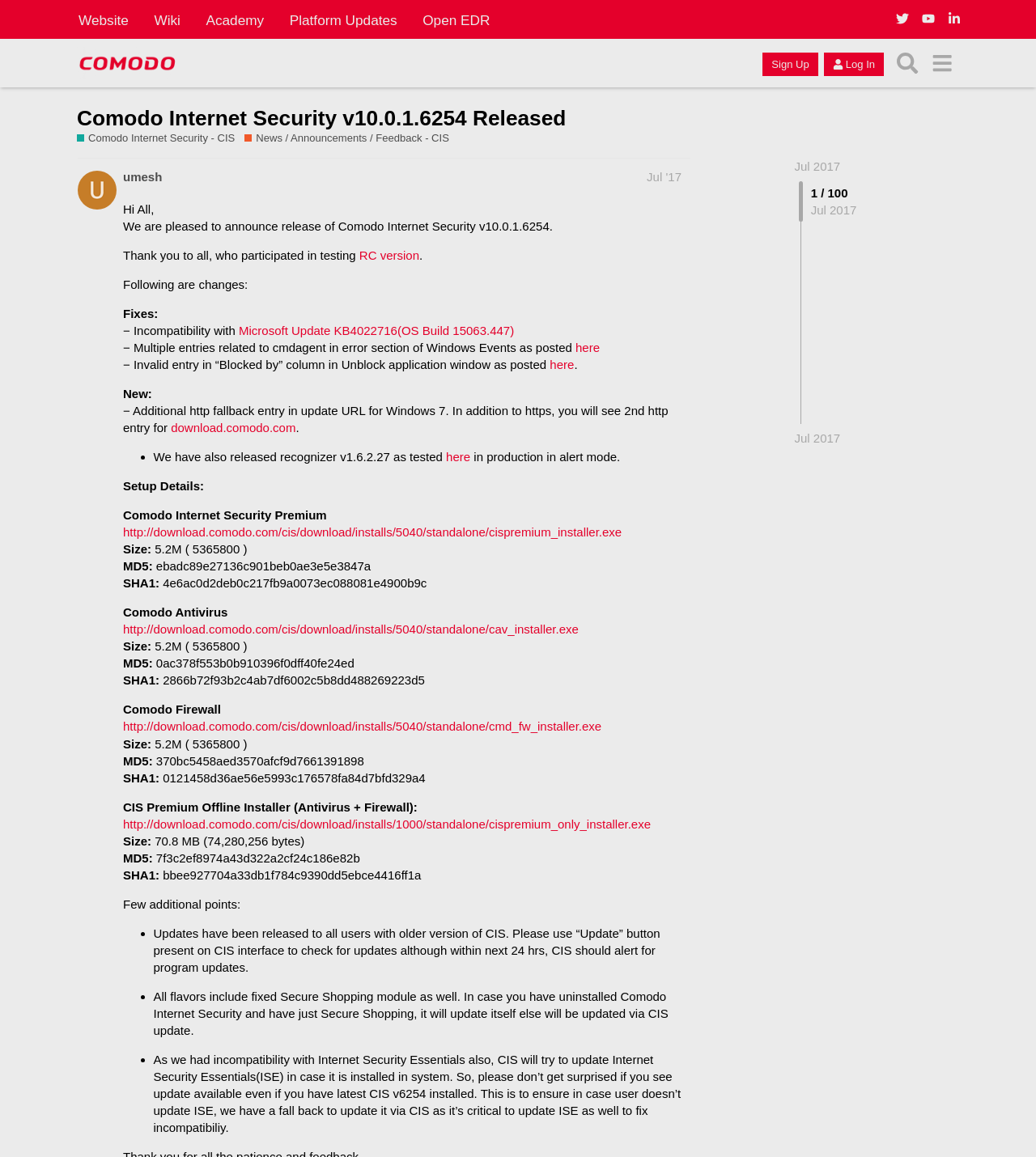Identify the main heading from the webpage and provide its text content.

Comodo Internet Security v10.0.1.6254 Released